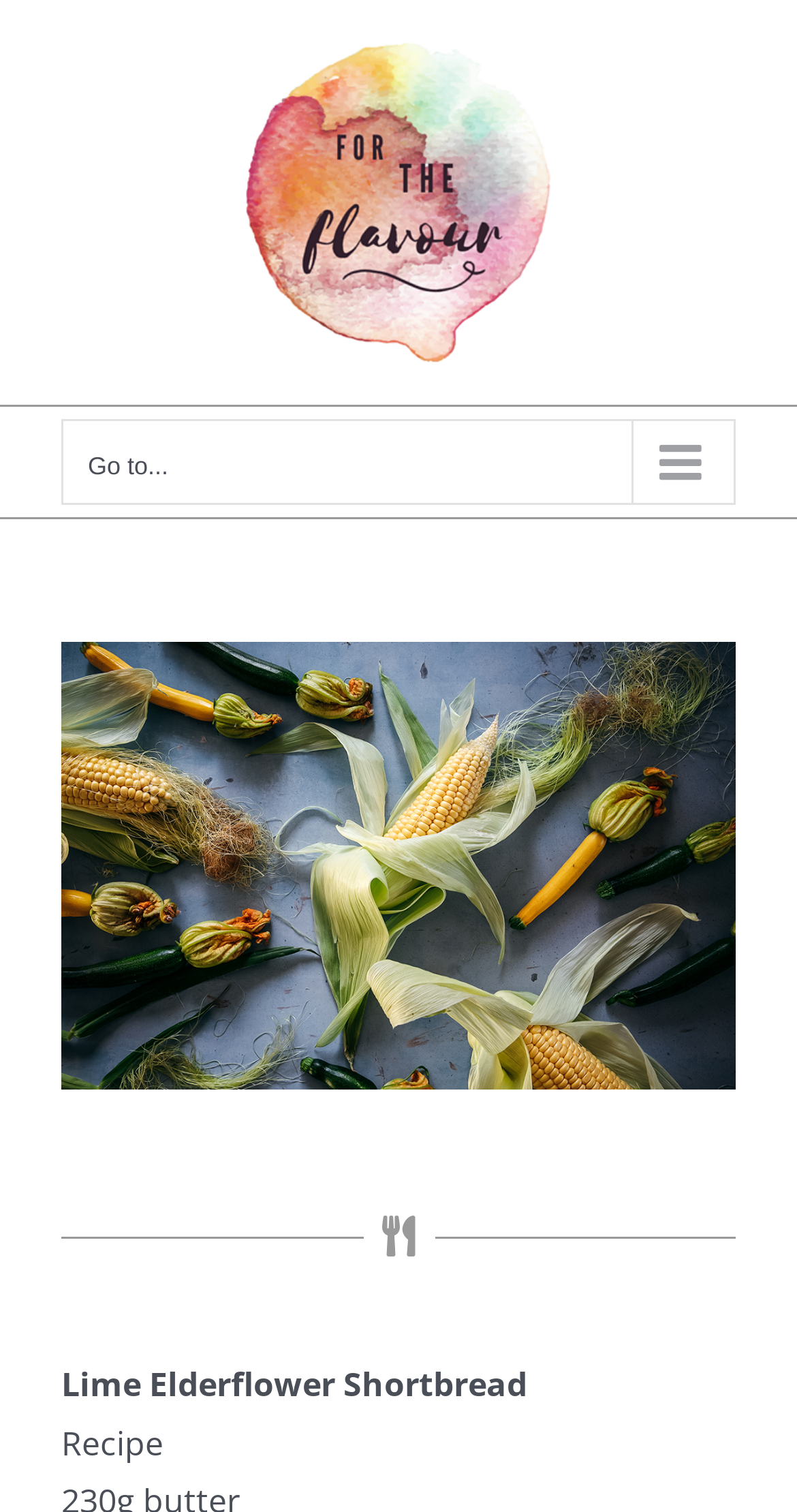Based on the element description "Go to...", predict the bounding box coordinates of the UI element.

[0.077, 0.276, 0.923, 0.333]